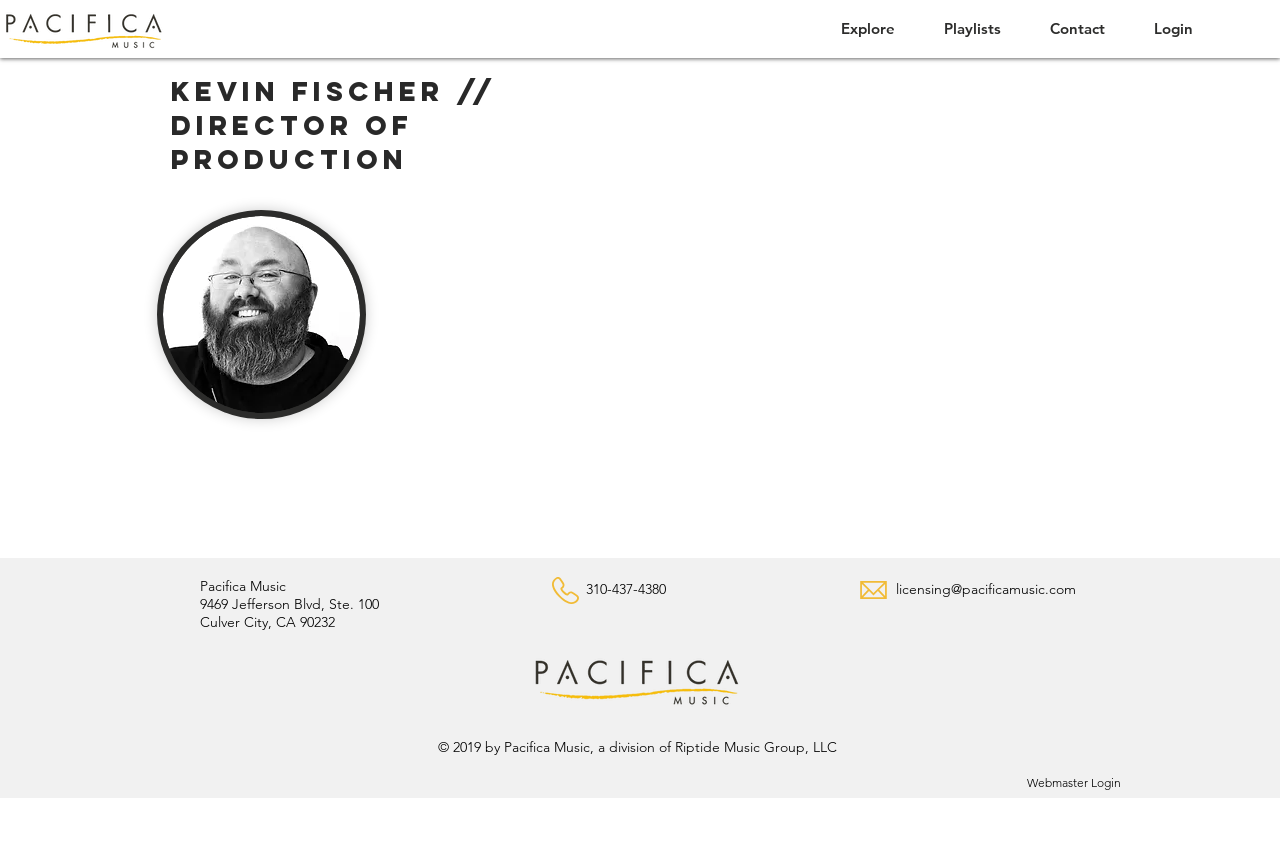What is the phone number of Pacifica Music?
Using the information presented in the image, please offer a detailed response to the question.

The phone number of Pacifica Music is mentioned as a link in the content info section at the bottom of the webpage.